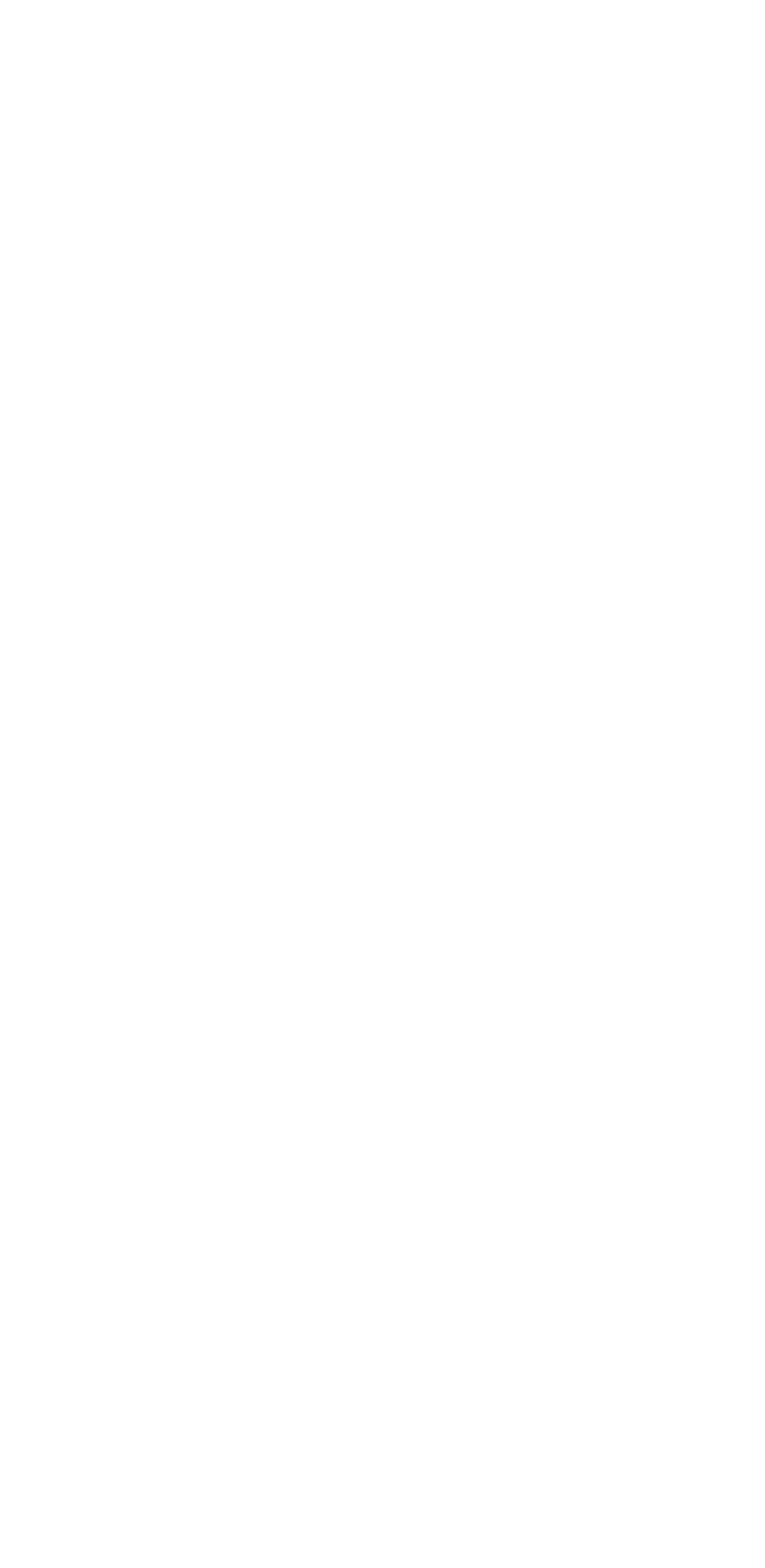What is the month above November 2019?
Based on the image, answer the question with a single word or brief phrase.

February 2020